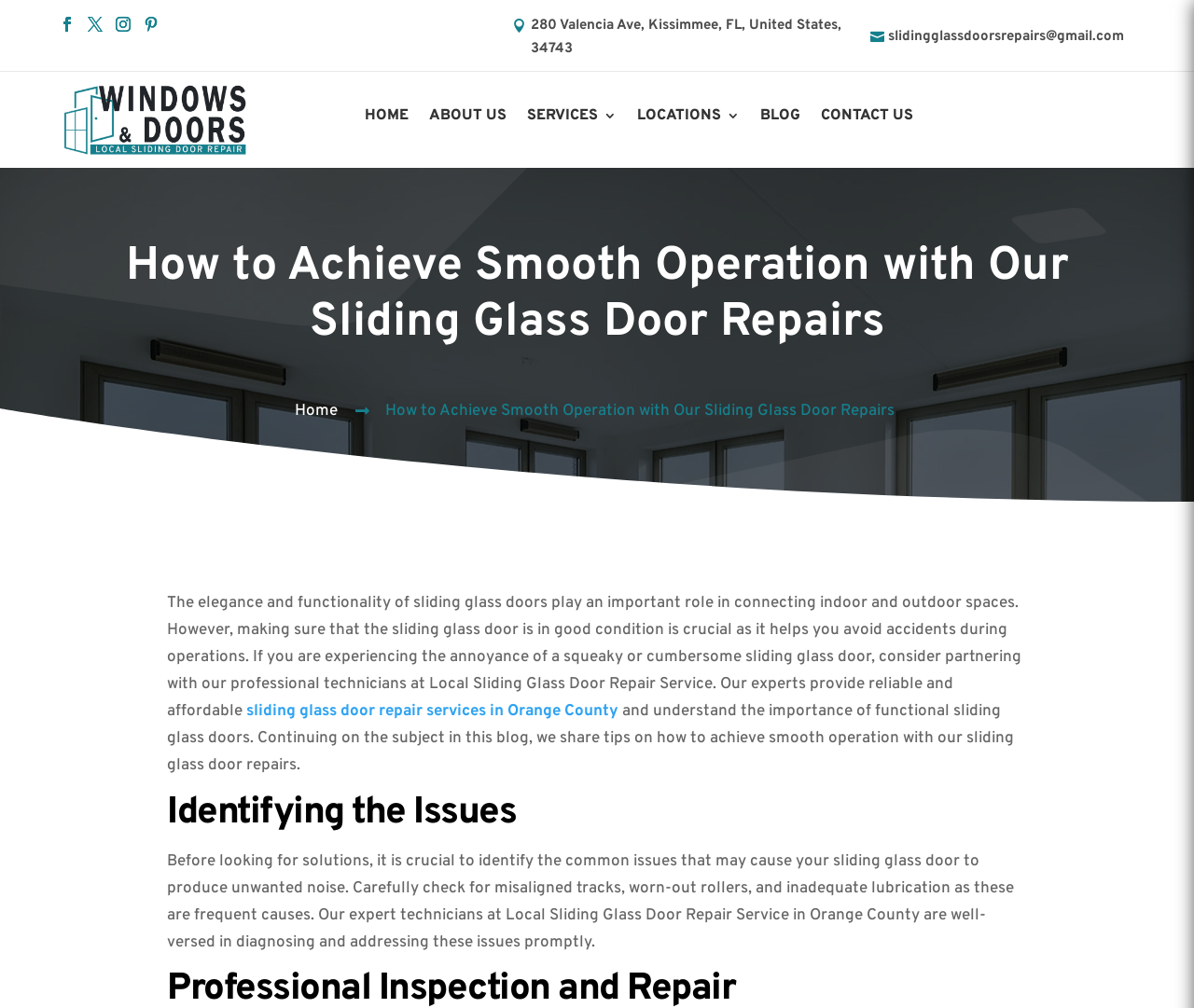Determine the bounding box coordinates of the clickable region to follow the instruction: "Read the blog post".

[0.636, 0.101, 0.67, 0.136]